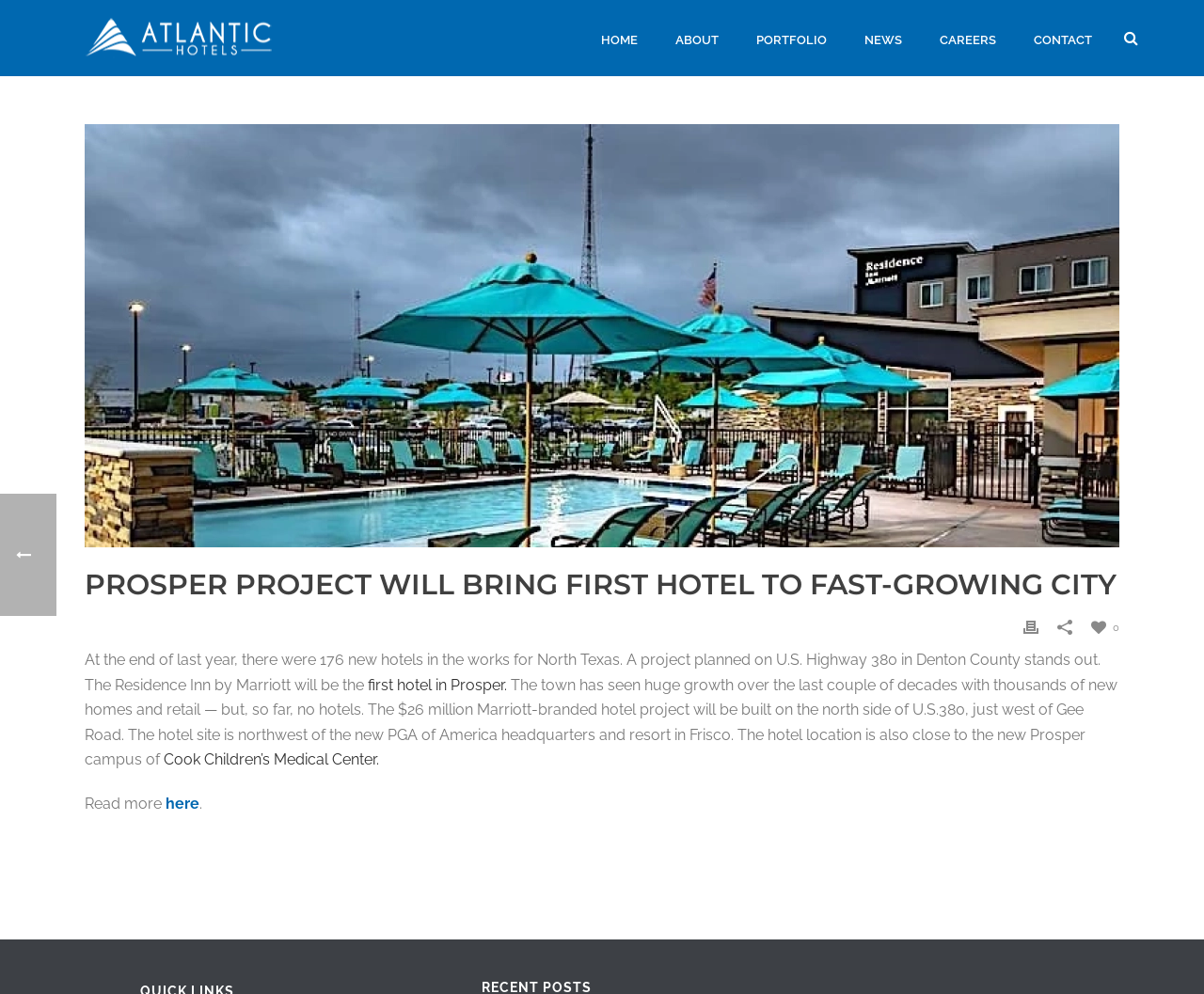Find the bounding box coordinates for the area that should be clicked to accomplish the instruction: "visit the contact page".

[0.843, 0.0, 0.923, 0.076]